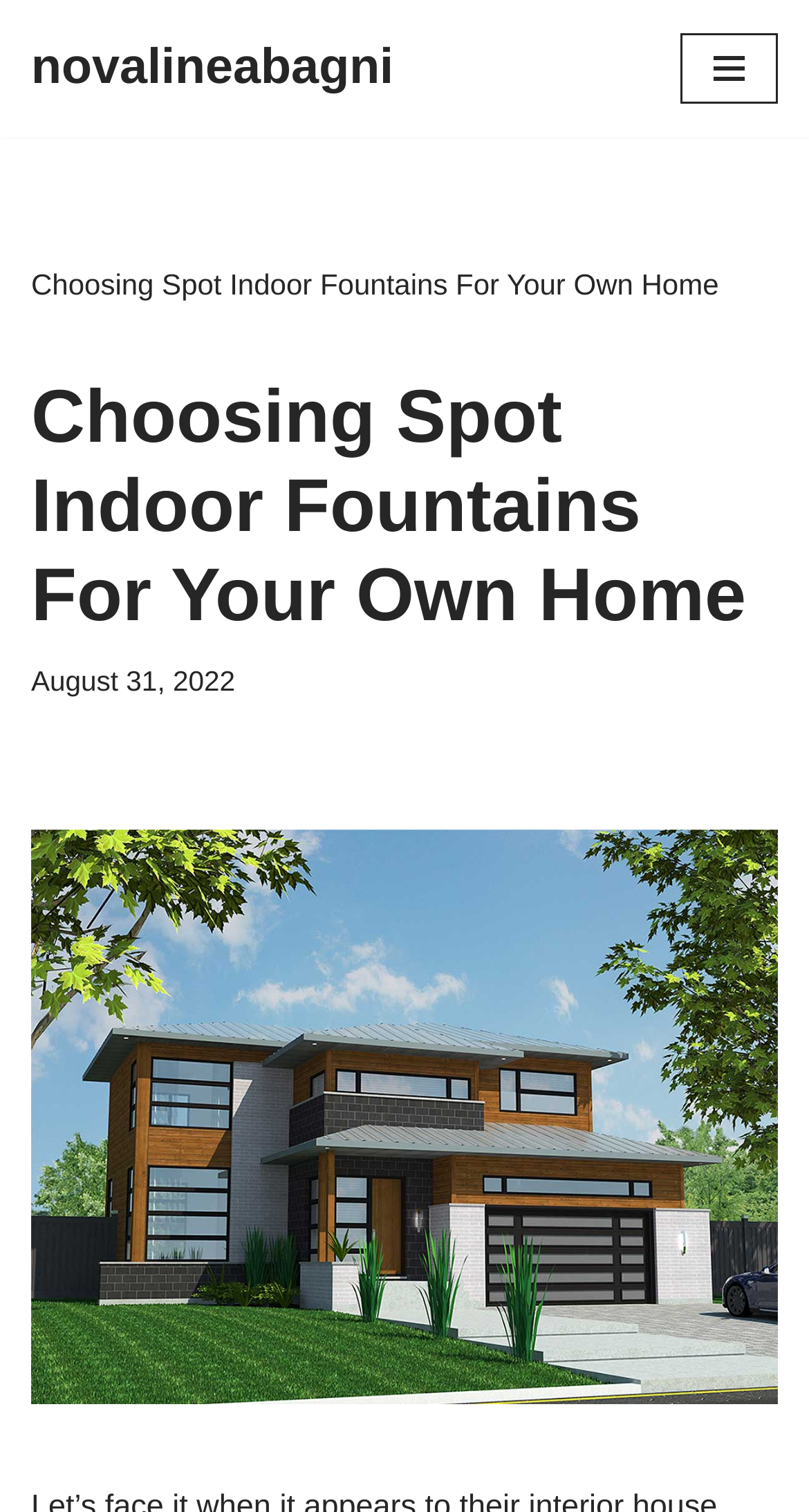Extract the main title from the webpage and generate its text.

Choosing Spot Indoor Fountains For Your Own Home